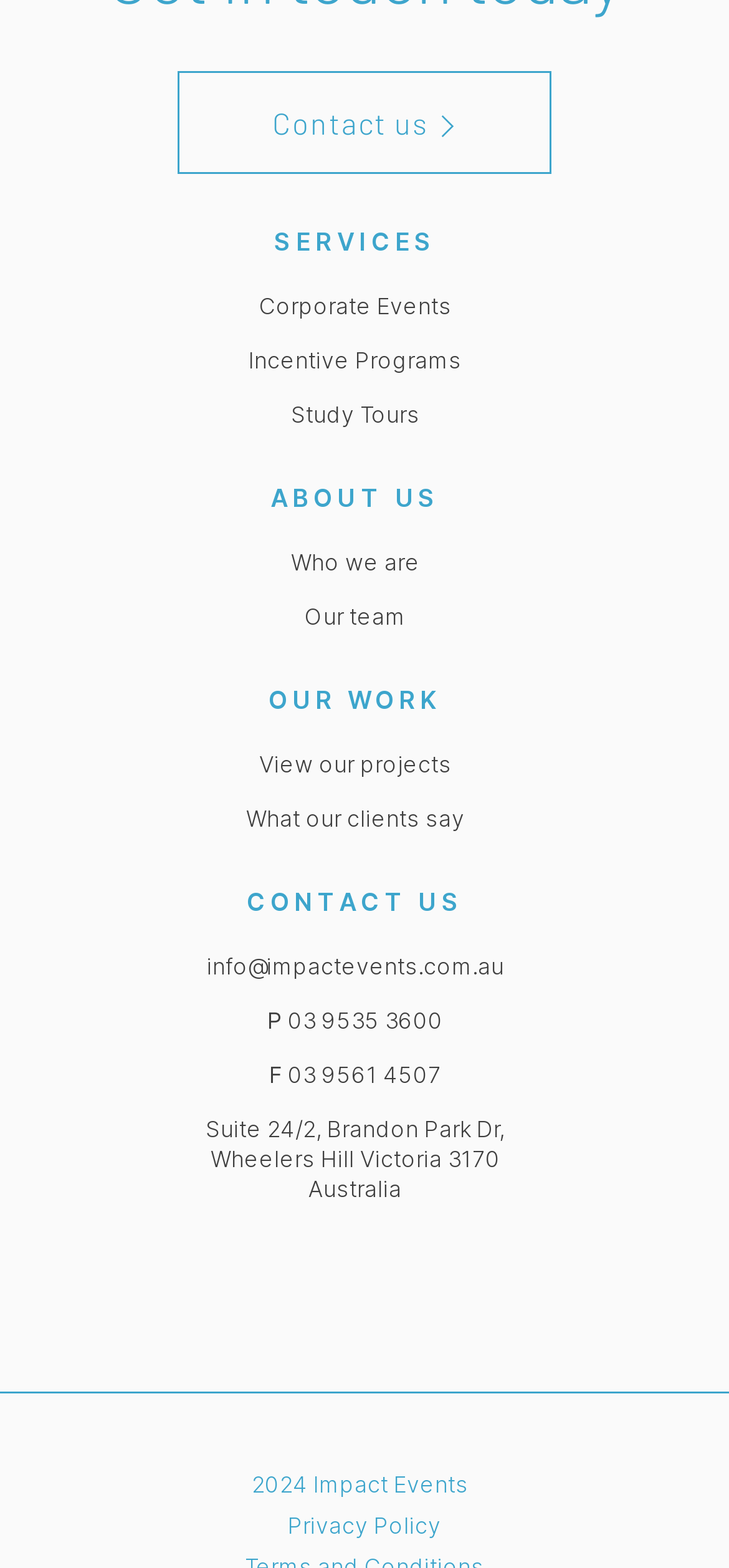What is the company's phone number? Using the information from the screenshot, answer with a single word or phrase.

03 9535 3600